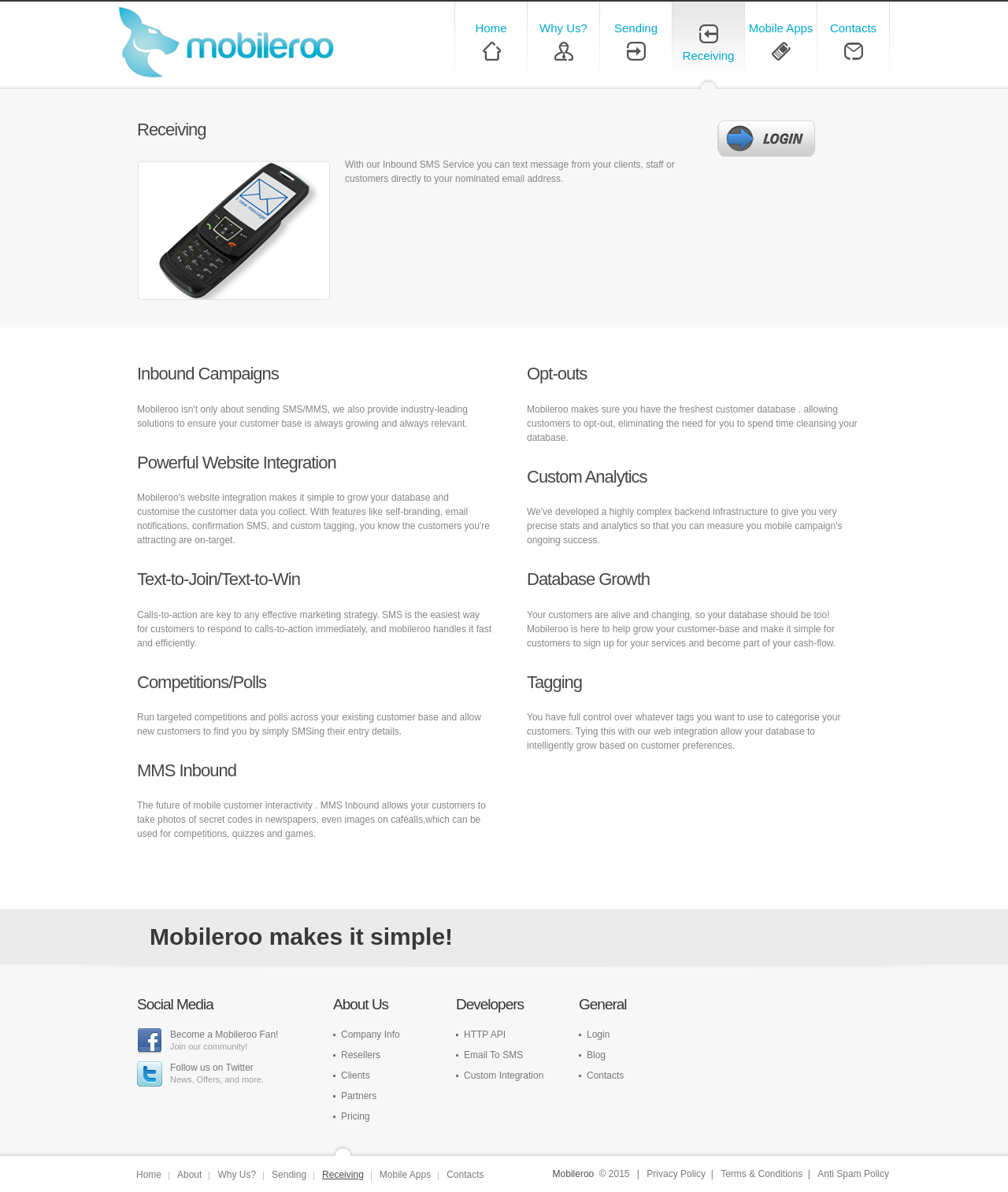Describe every aspect of the webpage in a detailed manner.

This webpage is about Mobileroo's Inbound SMS Service, which allows clients, staff, or customers to send text messages directly to a nominated email address. 

At the top of the page, there is a heading "Receiving :: Mobileroo" with a link and an image next to it. Below this, there are six links for navigation: "Home", "Why Us?", "Sending", "Receiving", "Mobile Apps", and "Contacts". 

The main content of the page is divided into three sections. The first section is about Inbound SMS Service, with a heading "Receiving" and a paragraph of text describing the service. 

The second section is about the features of Mobileroo's Inbound SMS Service, with several headings and paragraphs of text. The headings include "Inbound Campaigns", "Powerful Website Integration", "Text-to-Join/Text-to-Win", "Competitions/Polls", "MMS Inbound", "Opt-outs", "Custom Analytics", "Database Growth", and "Tagging". Each heading has a corresponding paragraph of text describing the feature.

The third section is about social media, company information, and developer resources. There are three articles, one for social media with links to become a fan on Facebook and follow on Twitter, one for company information with links to company info, resellers, clients, partners, and pricing, and one for developers with links to HTTP API, Email To SMS, and Custom Integration.

At the bottom of the page, there is a footer with links to login, blog, contacts, privacy policy, terms and conditions, and anti-spam policy, as well as a copyright notice. There is also a secondary navigation menu with links to home, about, why us, sending, receiving, mobile apps, and contacts.